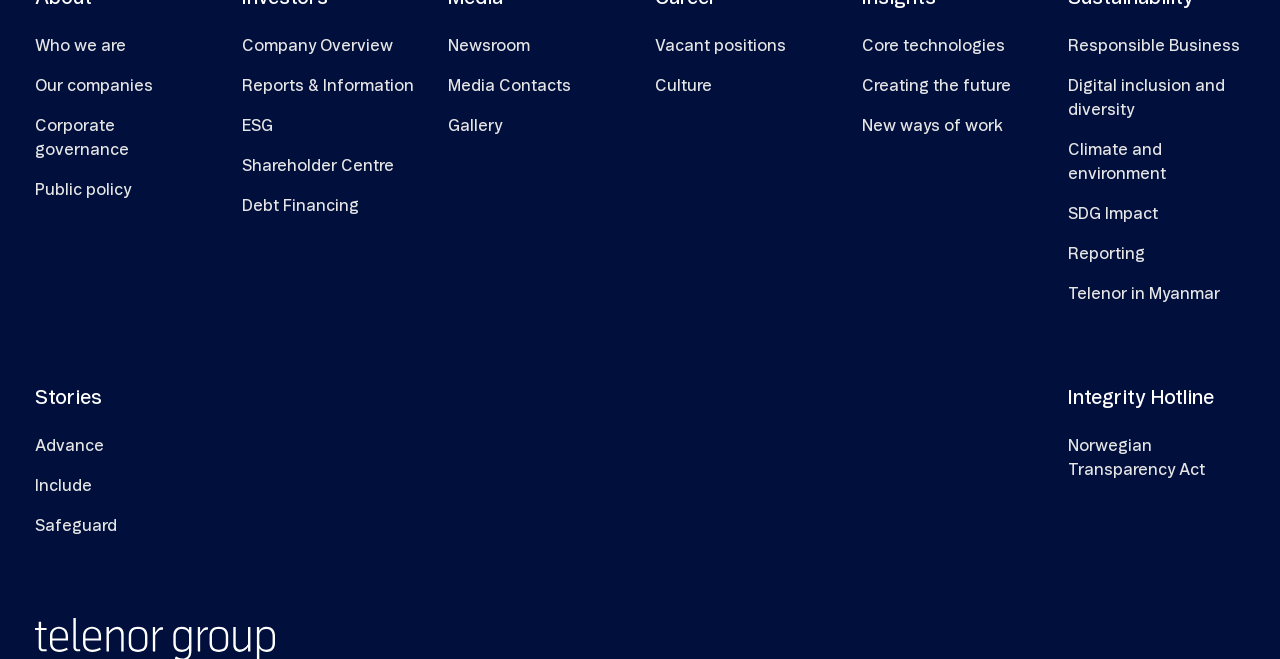How many social media links are at the bottom of the webpage?
Provide a detailed and well-explained answer to the question.

At the bottom of the webpage, there are four social media links: LinkedIn, Twitter, Youtube, and Instagram. These links are located at the bottom right corner of the webpage with bounding box coordinates of [0.798, 0.952, 0.813, 0.989], [0.851, 0.952, 0.866, 0.989], [0.904, 0.952, 0.92, 0.989], and [0.957, 0.952, 0.973, 0.989] respectively.